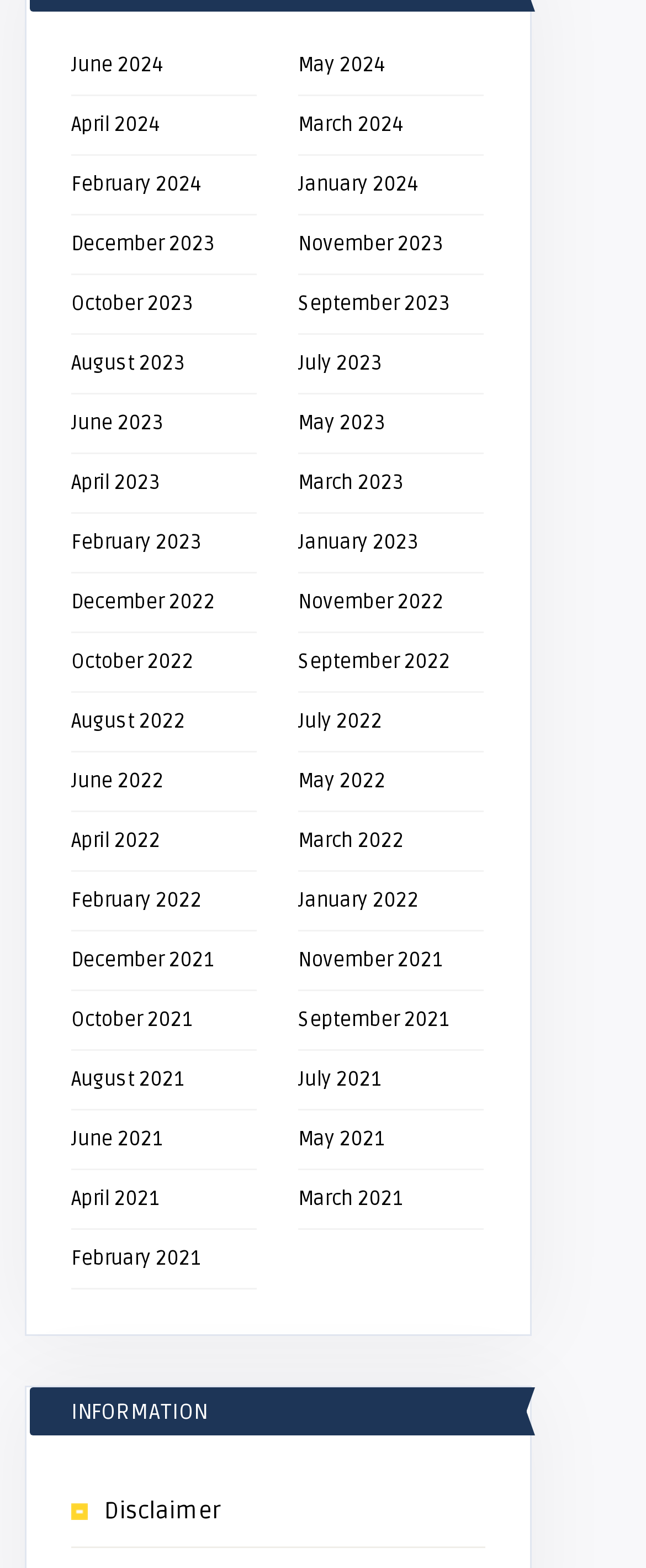How many months are listed on the webpage?
Refer to the image and offer an in-depth and detailed answer to the question.

I counted the number of links on the webpage, each representing a month, and found 24 links in total.